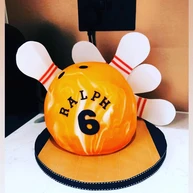Describe all the aspects of the image extensively.

This vibrant and playful sculpted cake features a detailed bowling ball design, complete with a glossy orange finish that shines brightly. The cake is adorned with bold lettering spelling out "RALPH" above the number "6", making it a perfect centerpiece for a birthday celebration. Flanking the bowling ball are striking white bowling pins accentuated with red stripes, adding to the bowling theme. The cake is elegantly placed on a round black and gold base, providing a classy contrast to its colorful design. This creation is ideal for any bowling enthusiast or for a fun party theme.